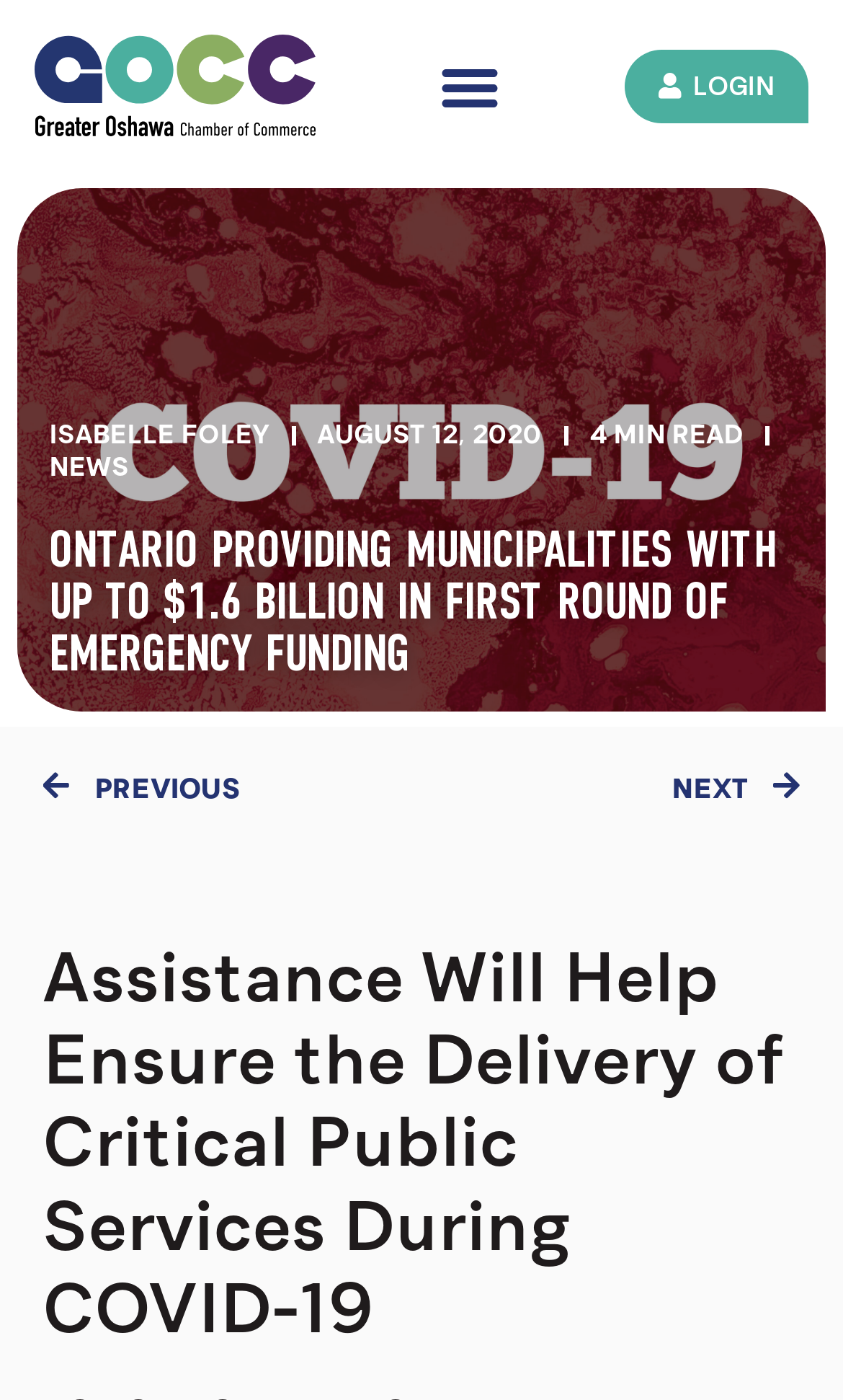Explain the webpage's design and content in an elaborate manner.

The webpage appears to be a news article or press release from the Greater Oshawa Chamber of Commerce. At the top left corner, there is a horizontal logo of the Chamber of Commerce. Next to it, on the top right corner, there is a menu toggle button and a login link. 

Below the logo, there is a section with the author's name, "ISABELLE FOLEY", on the left, and the publication date, "AUGUST 12, 2020", and the reading time, "4 MIN READ", on the right. 

Underneath, there is a news category link labeled "NEWS" on the left. The main article title, "ONTARIO PROVIDING MUNICIPALITIES WITH UP TO $1.6 BILLION IN FIRST ROUND OF EMERGENCY FUNDING", is a prominent heading that spans almost the entire width of the page. 

Below the title, there are navigation links, "Prev PREVIOUS" and "NEXT Next", which allow users to navigate to previous and next articles. The main content of the article is summarized in a subheading, "Assistance Will Help Ensure the Delivery of Critical Public Services During COVID-19", which is located below the navigation links.